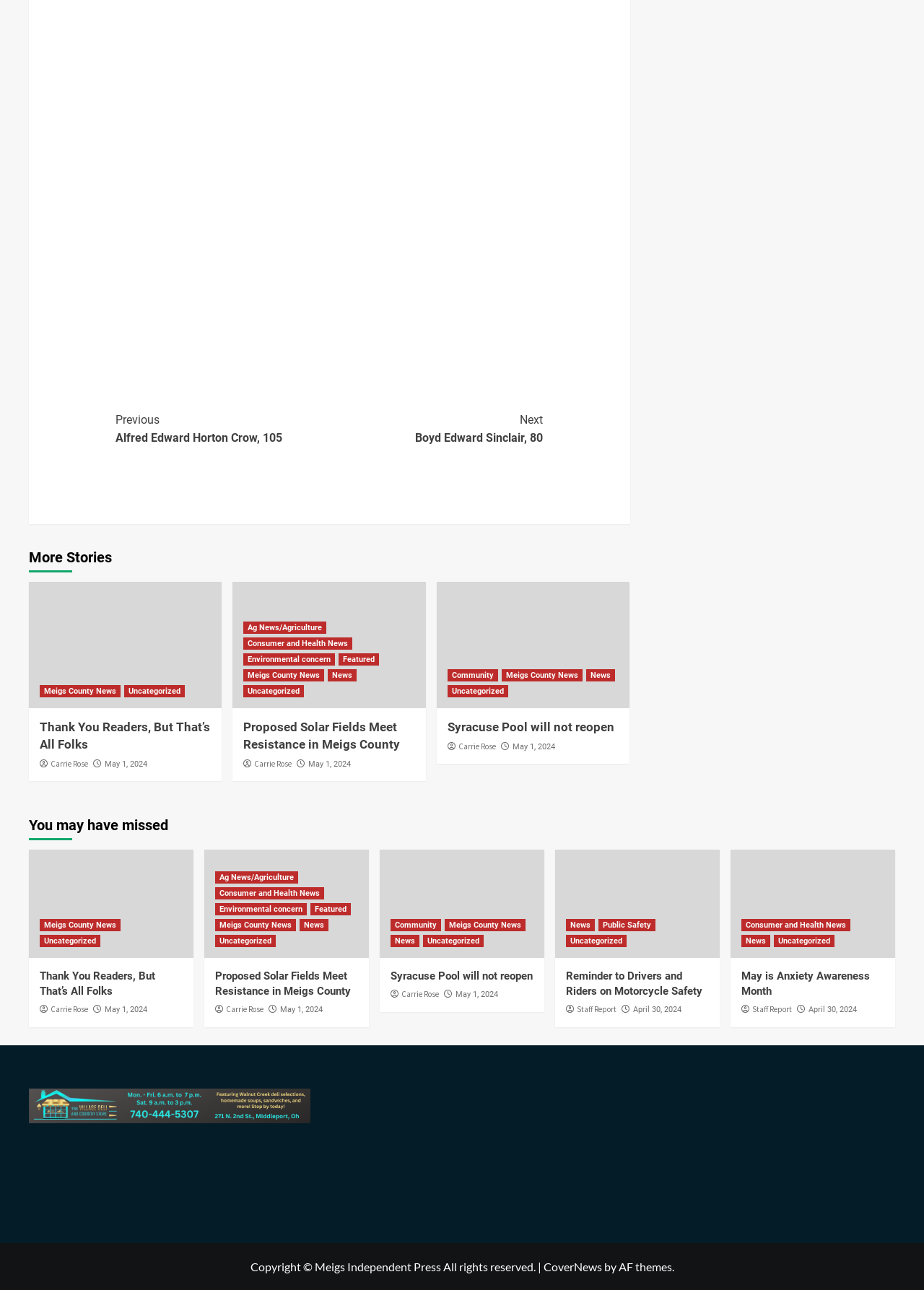Please identify the coordinates of the bounding box that should be clicked to fulfill this instruction: "Click on 'Continue Reading'".

[0.125, 0.313, 0.588, 0.352]